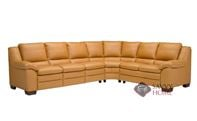What is the ideal use of this sofa?
Use the image to answer the question with a single word or phrase.

Lounging and entertaining